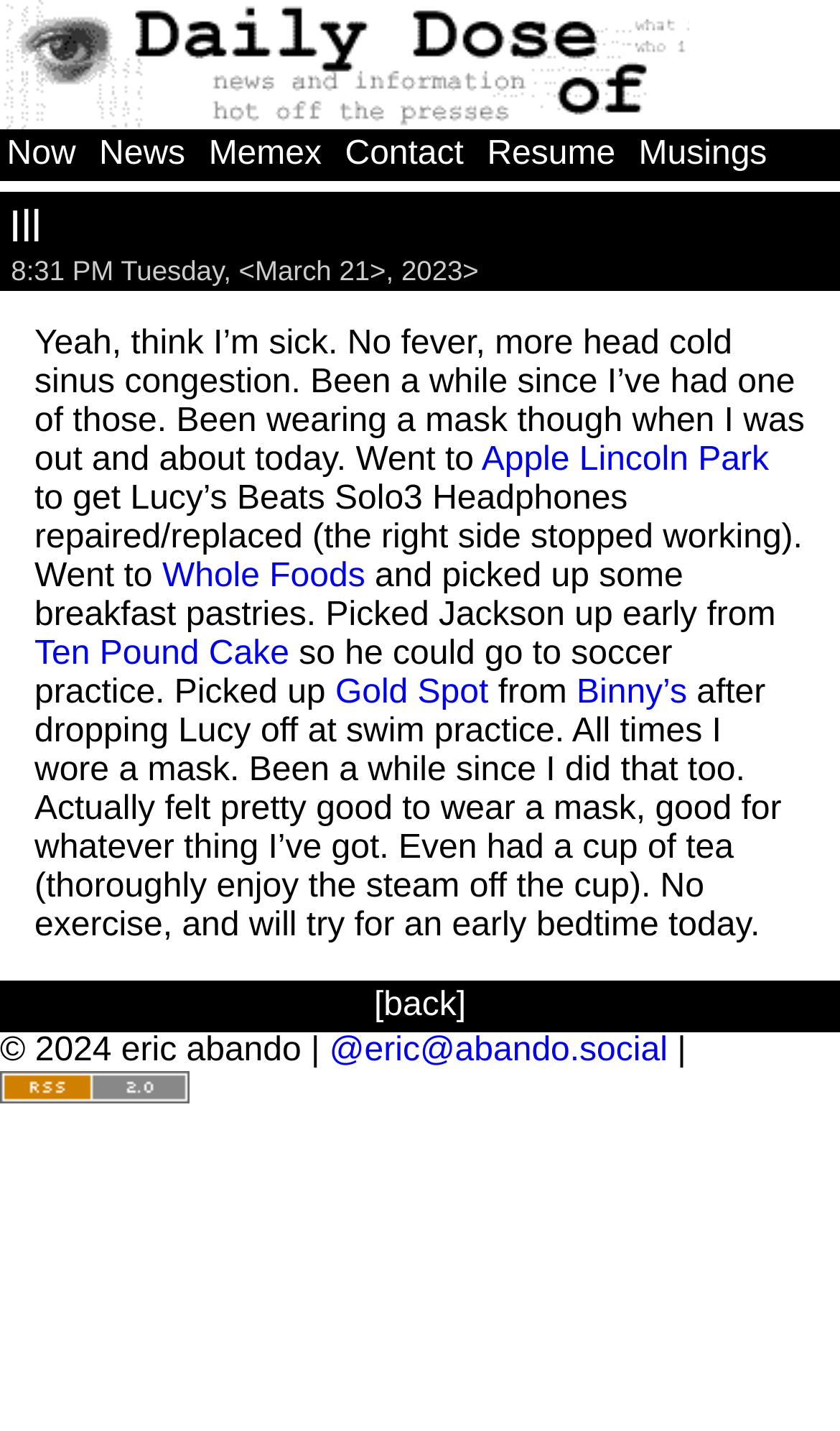Please predict the bounding box coordinates of the element's region where a click is necessary to complete the following instruction: "go to now page". The coordinates should be represented by four float numbers between 0 and 1, i.e., [left, top, right, bottom].

[0.0, 0.095, 0.098, 0.121]